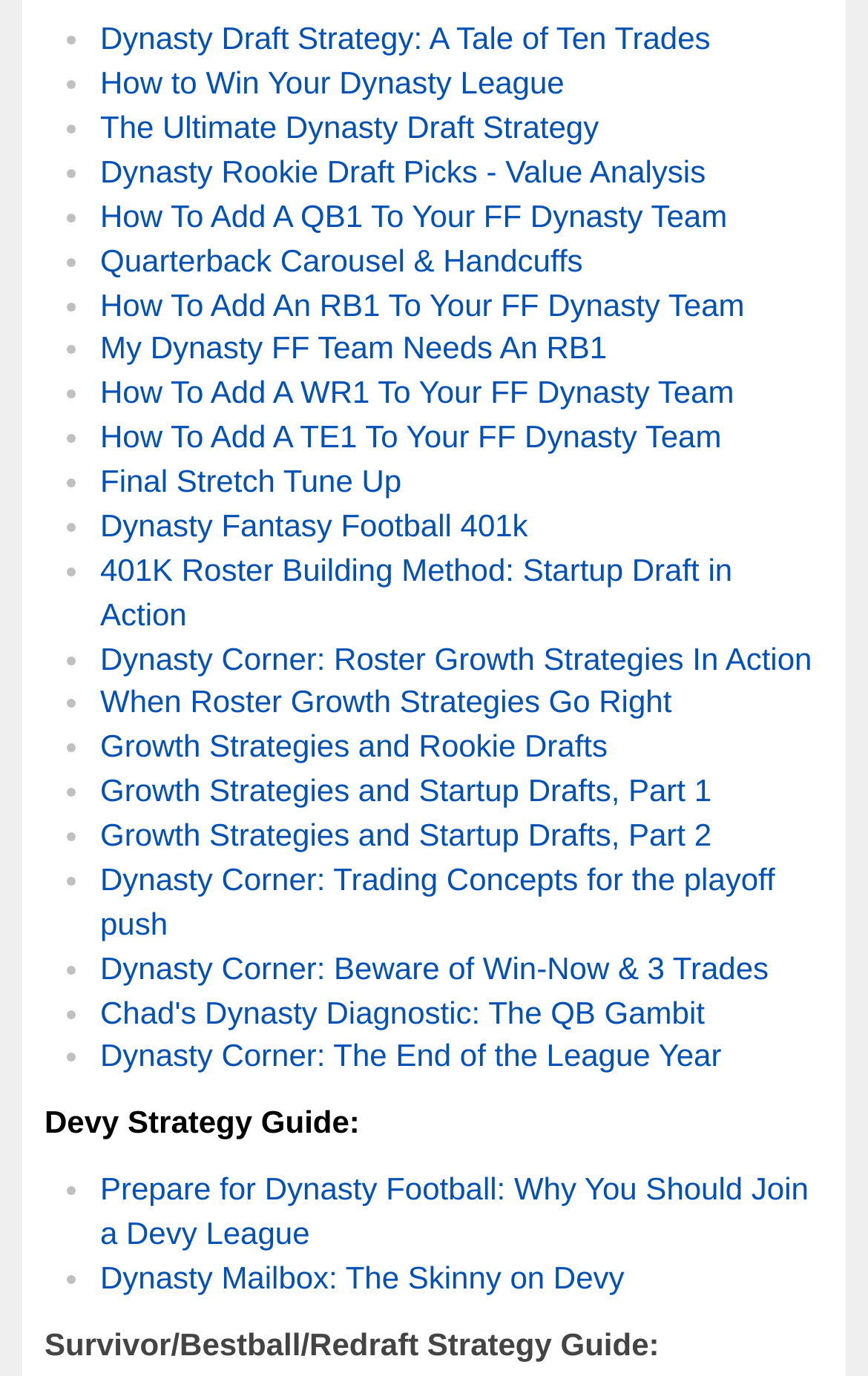What is the second link on the webpage?
Using the information from the image, give a concise answer in one word or a short phrase.

How to Win Your Dynasty League